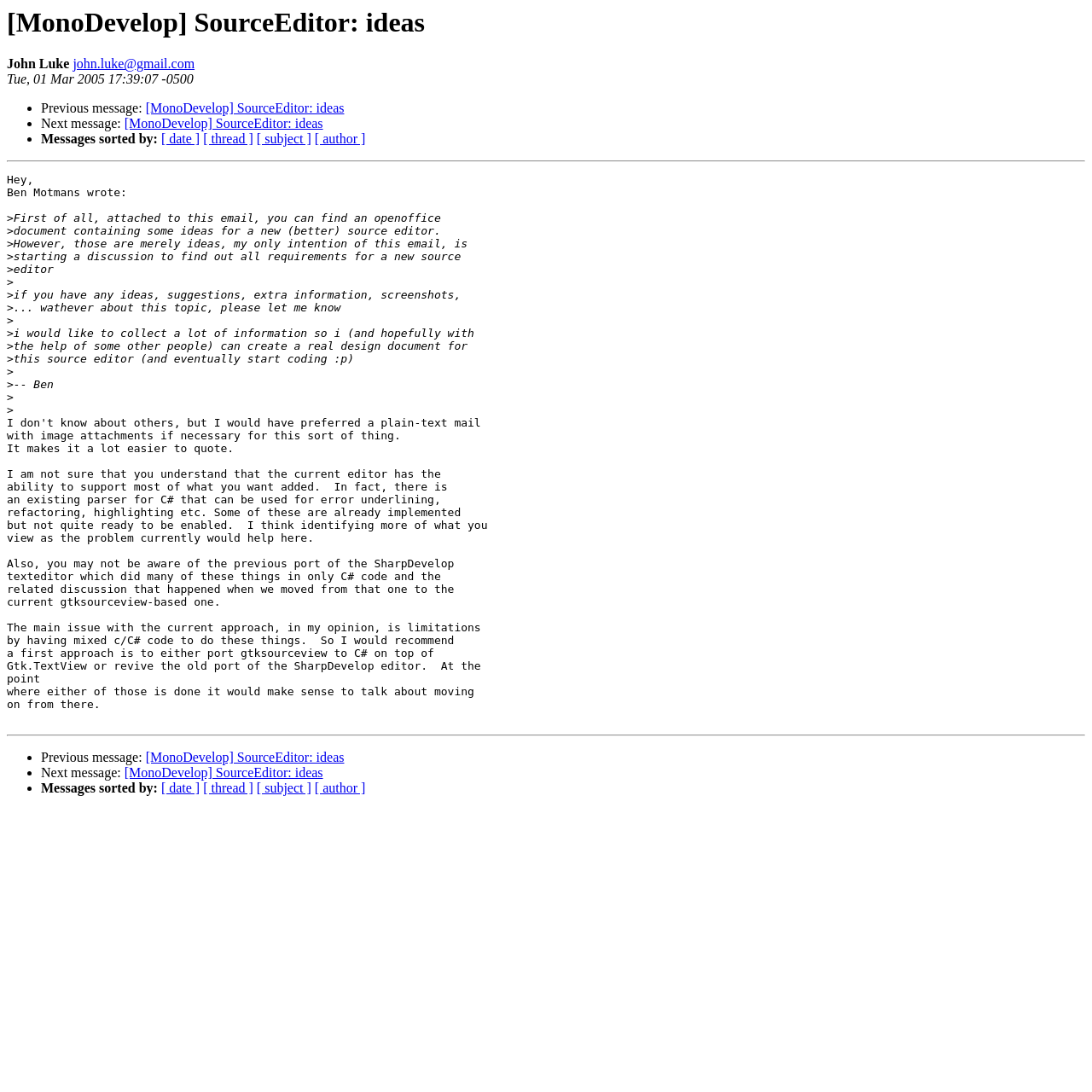How are the messages sorted?
Look at the image and respond with a one-word or short phrase answer.

By date, thread, subject, or author